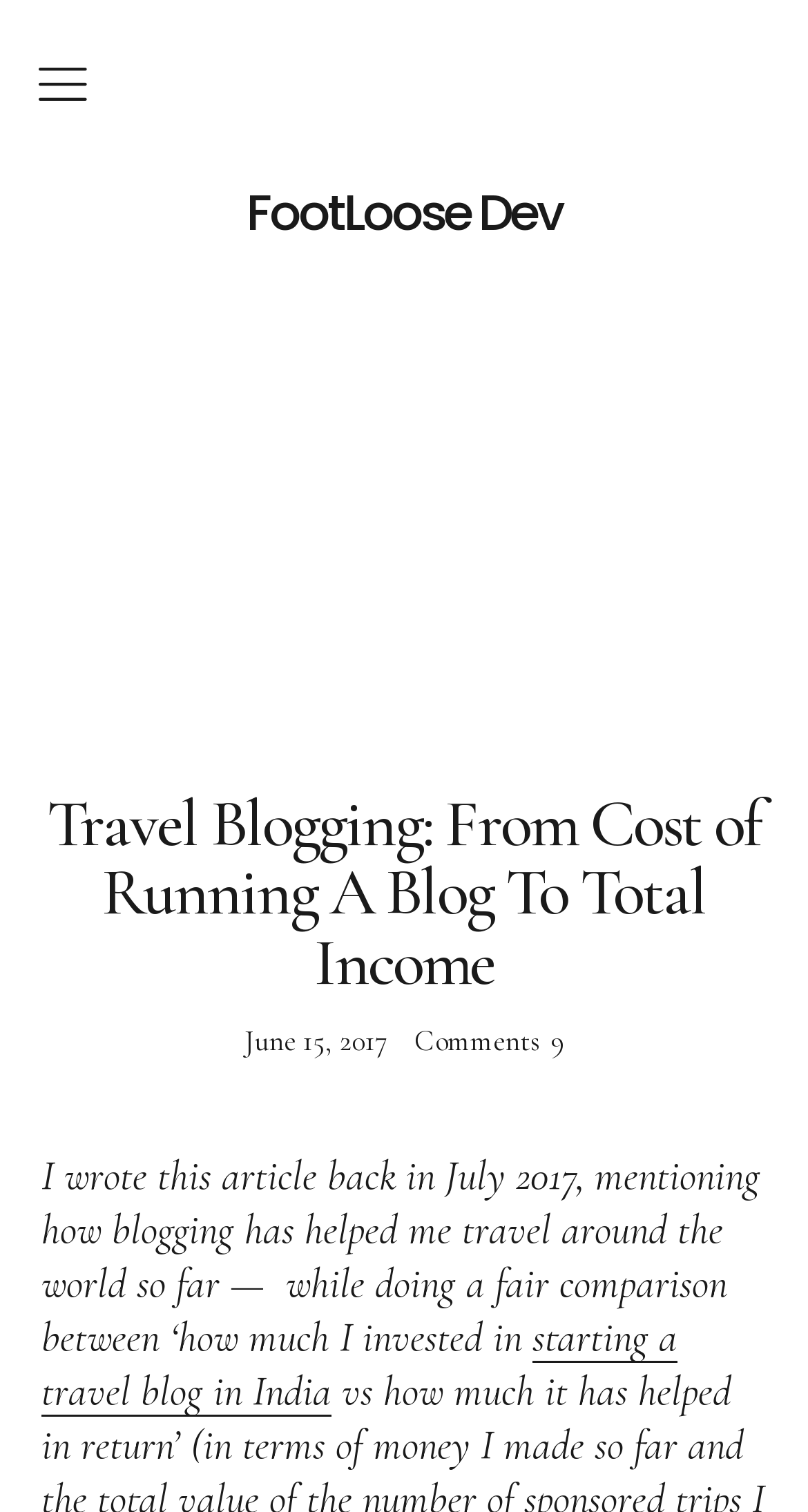What is the image on the webpage about?
Ensure your answer is thorough and detailed.

The image on the webpage is described as 'pulau macan', which suggests that it is a picture related to Pulau Macan, possibly a travel destination.